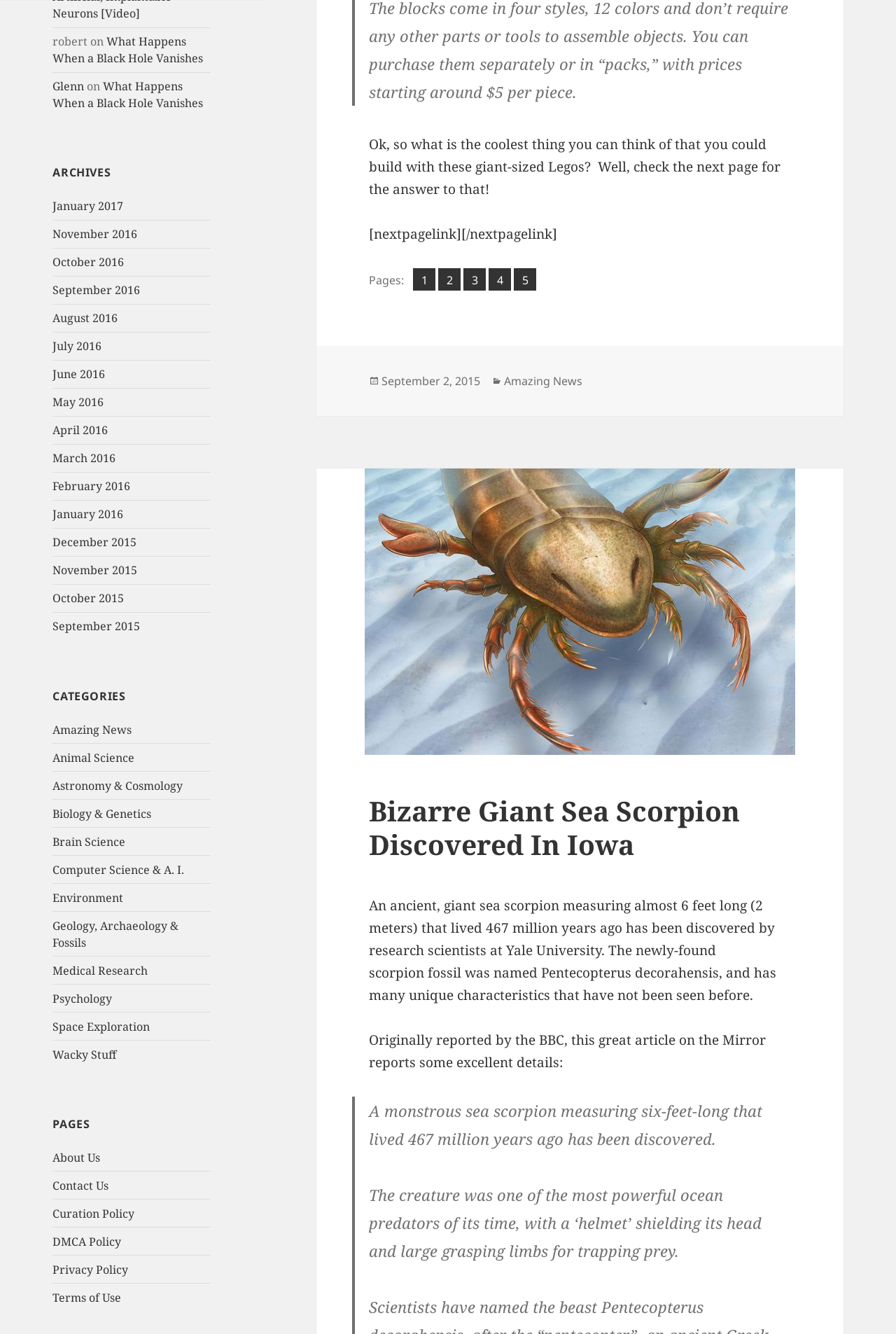Determine the bounding box of the UI component based on this description: "Biology & Genetics". The bounding box coordinates should be four float values between 0 and 1, i.e., [left, top, right, bottom].

[0.059, 0.604, 0.169, 0.616]